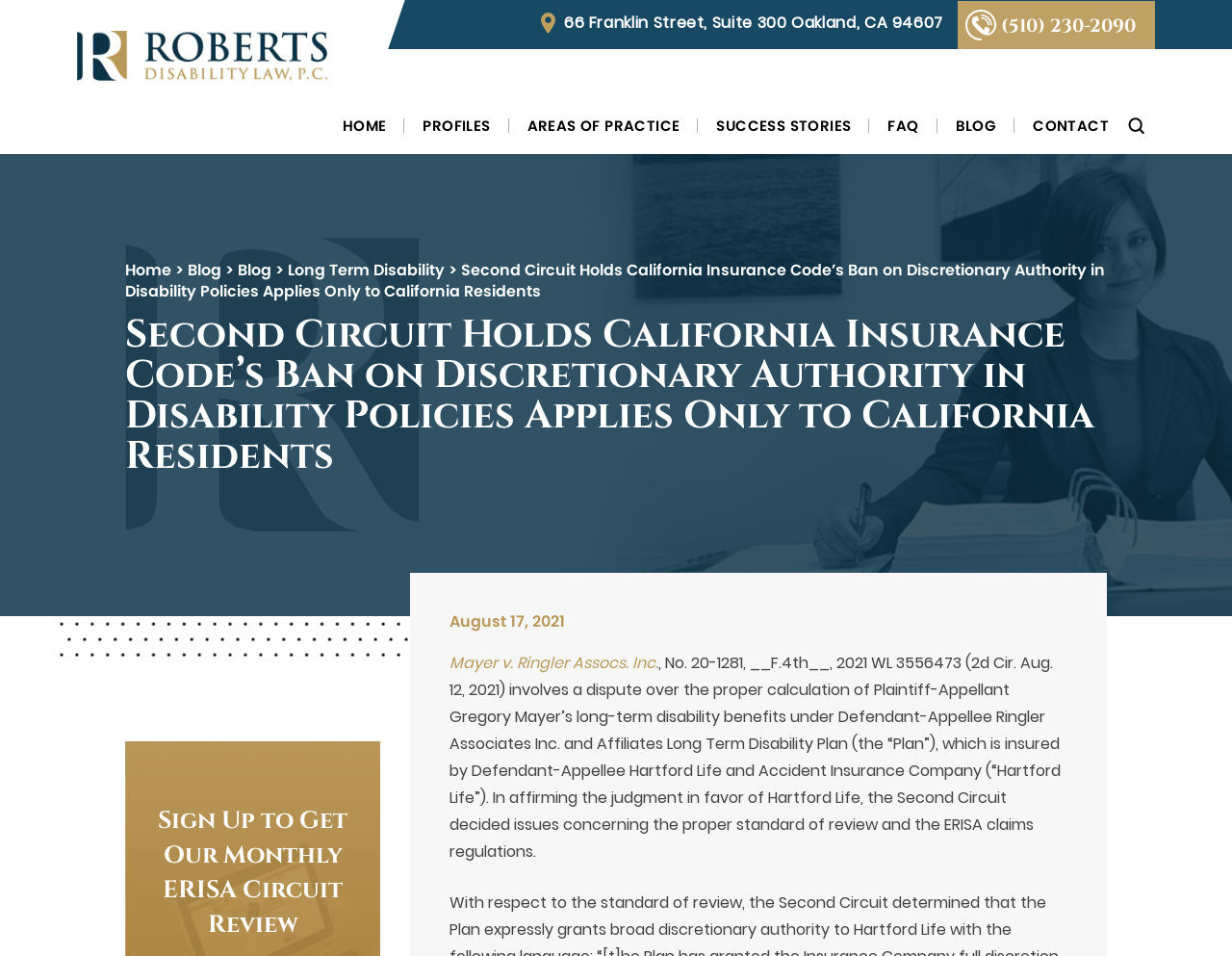What is the name of the court case mentioned in the blog post?
Utilize the image to construct a detailed and well-explained answer.

I found the name of the court case by reading the text below the heading. The text mentions 'Mayer v. Ringler Assocs. Inc., No. 20-1281, __F.4th__, 2021 WL 3556473 (2d Cir. Aug. 12, 2021)', indicating that it is the name of the court case mentioned in the blog post.